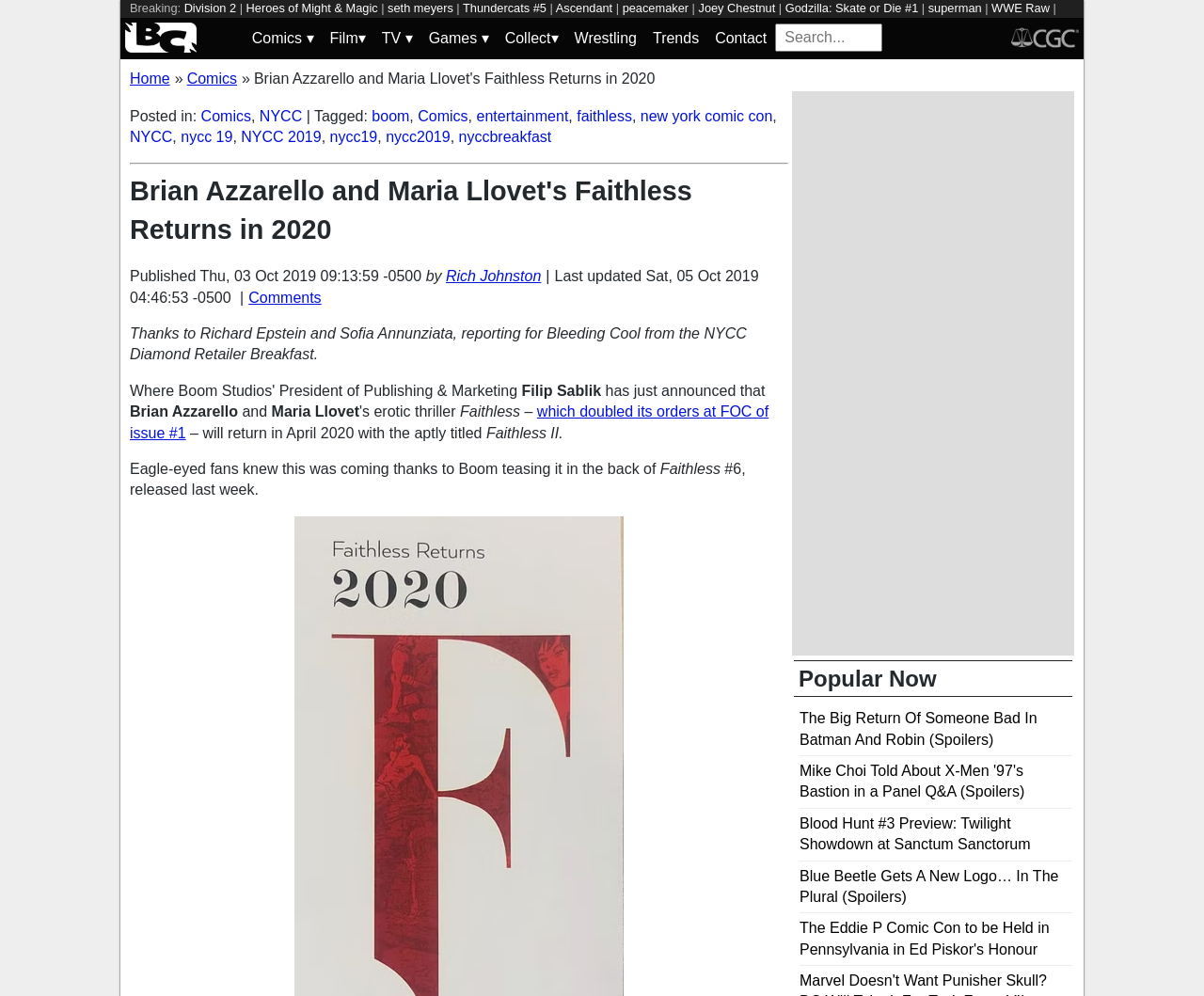Determine the bounding box coordinates for the clickable element required to fulfill the instruction: "Search for something". Provide the coordinates as four float numbers between 0 and 1, i.e., [left, top, right, bottom].

[0.644, 0.024, 0.733, 0.052]